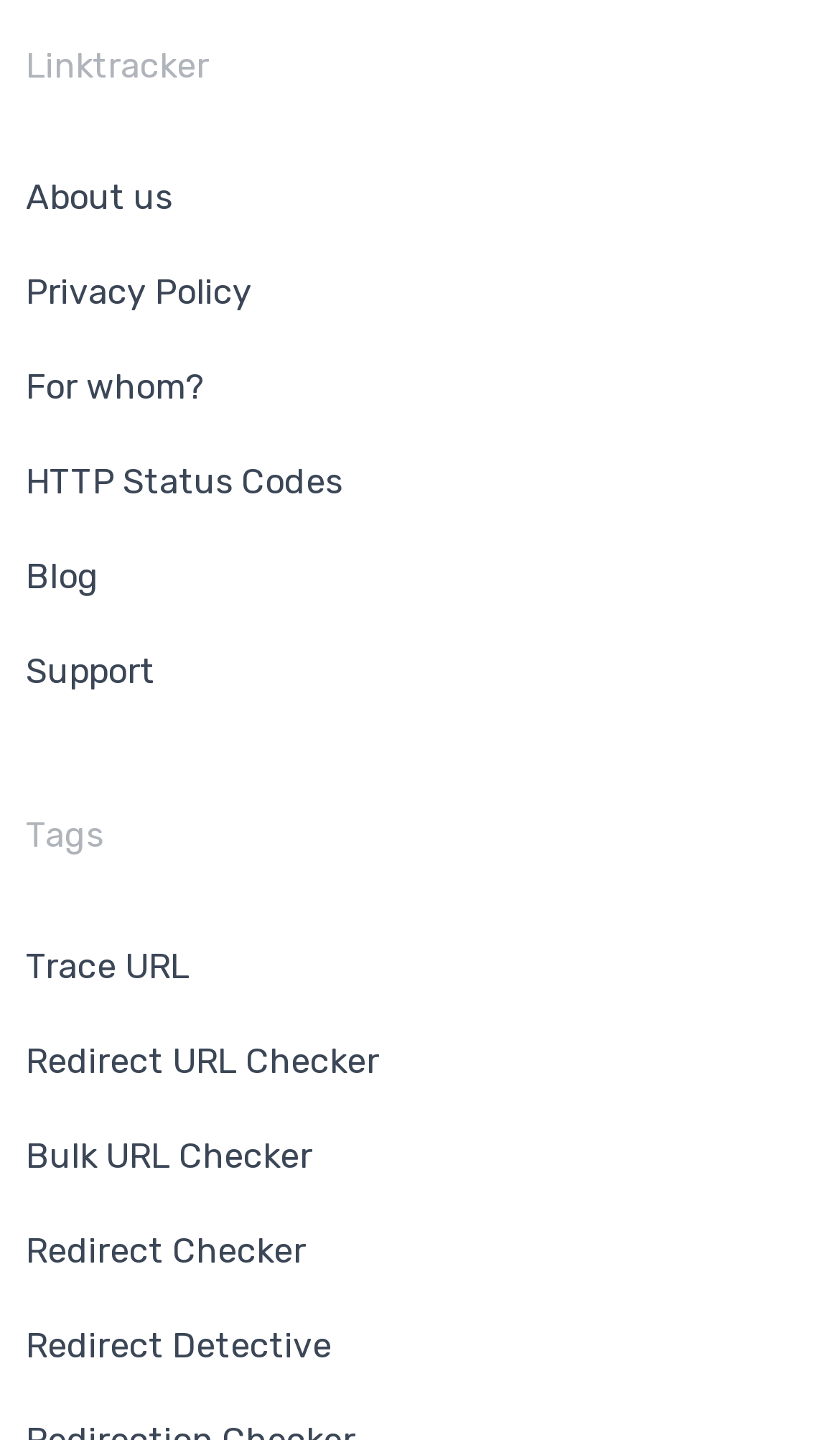Locate the bounding box coordinates of the element to click to perform the following action: 'Go to Support'. The coordinates should be given as four float values between 0 and 1, in the form of [left, top, right, bottom].

[0.031, 0.435, 0.185, 0.5]